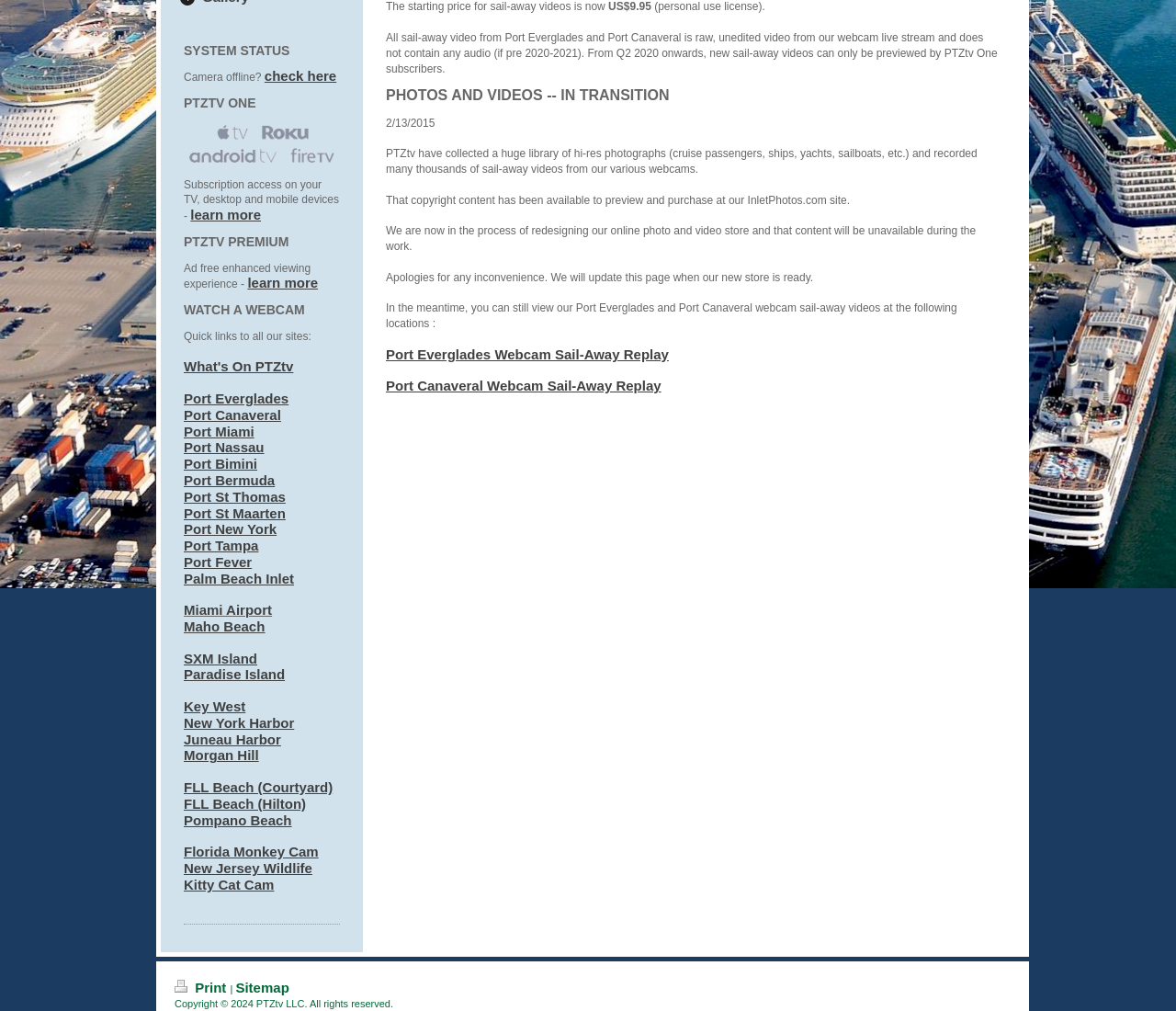Locate the bounding box of the UI element based on this description: "Port Canaveral Webcam Sail-Away Replay". Provide four float numbers between 0 and 1 as [left, top, right, bottom].

[0.328, 0.374, 0.562, 0.389]